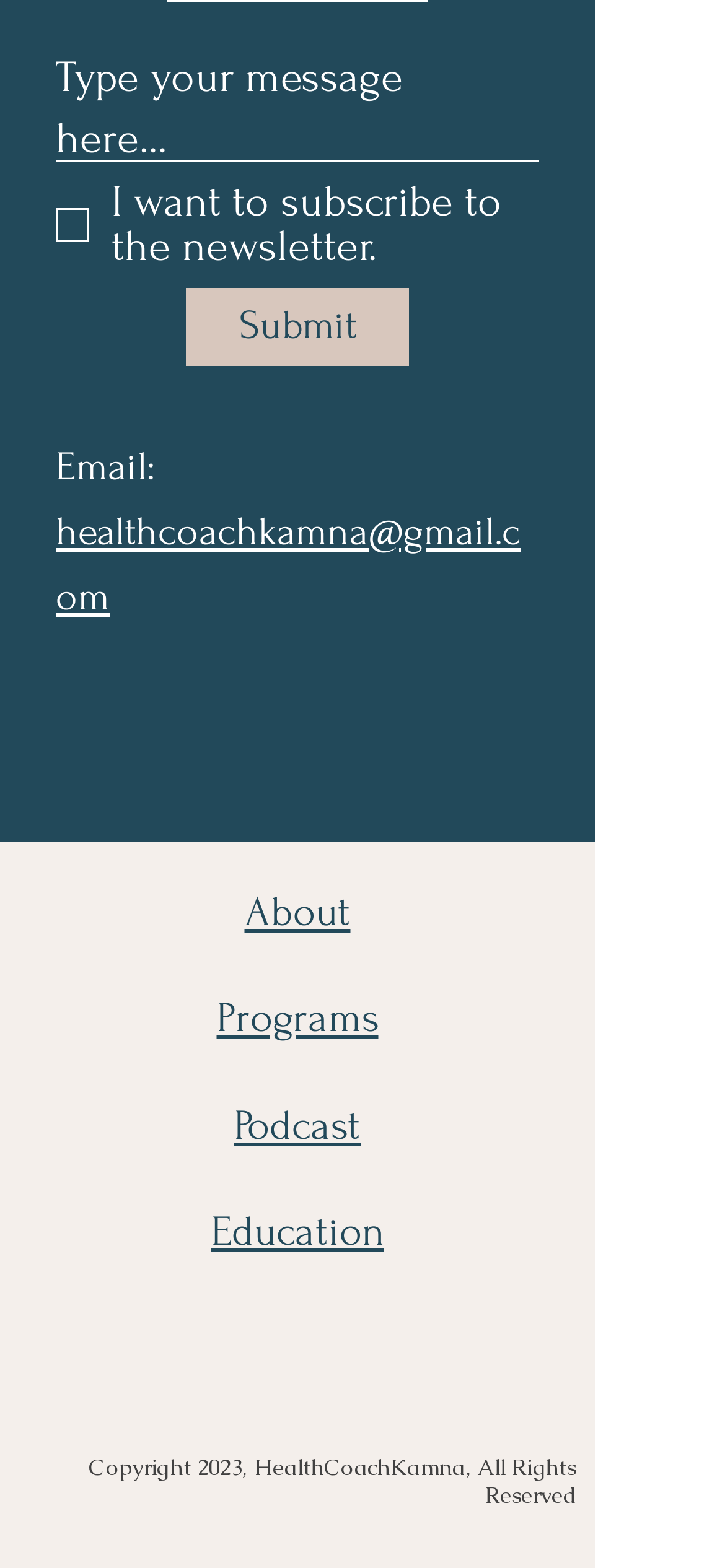Pinpoint the bounding box coordinates of the area that must be clicked to complete this instruction: "Contact via email".

[0.077, 0.325, 0.718, 0.395]